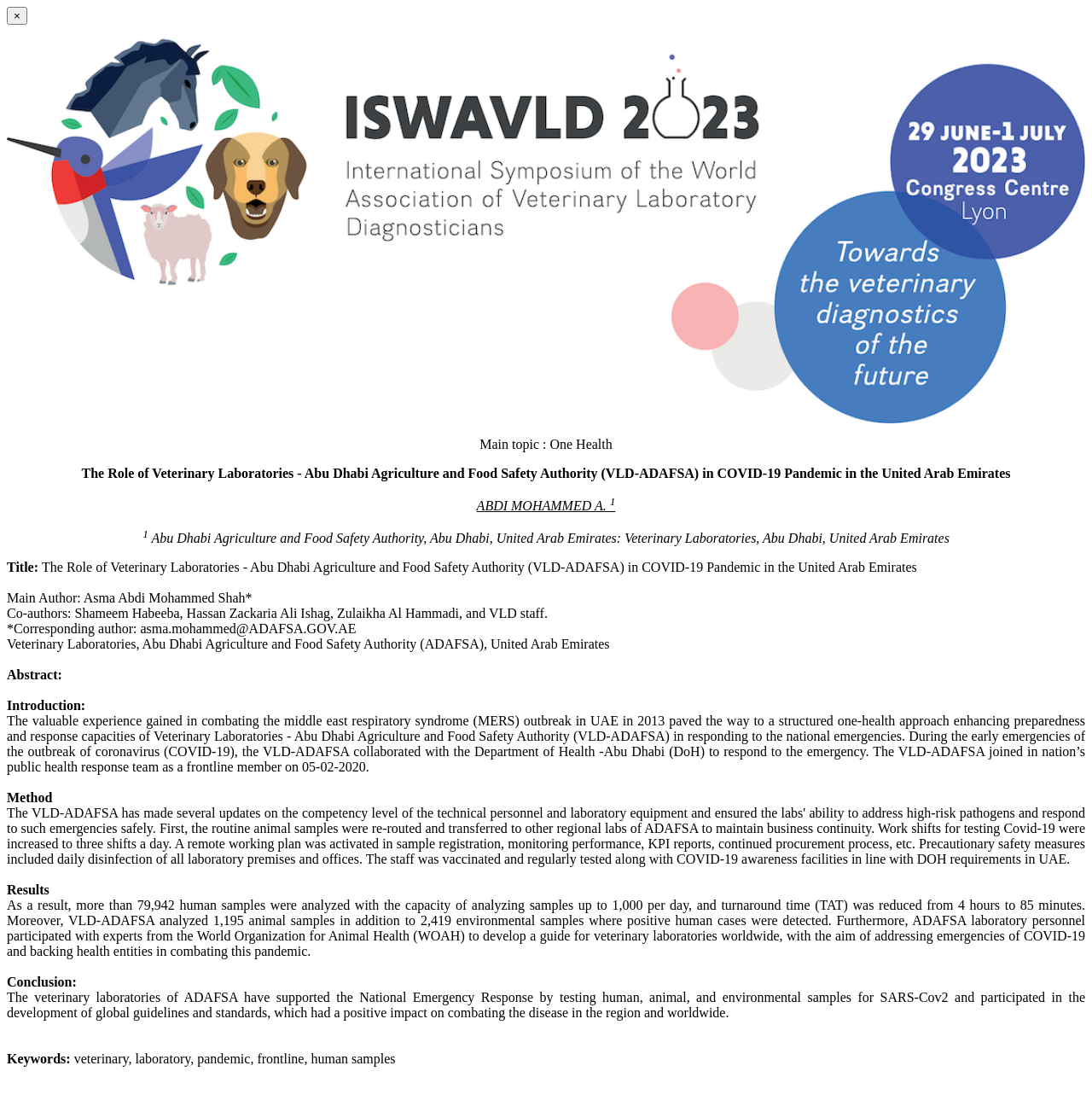What is the main topic of this webpage?
Using the image, provide a concise answer in one word or a short phrase.

One Health